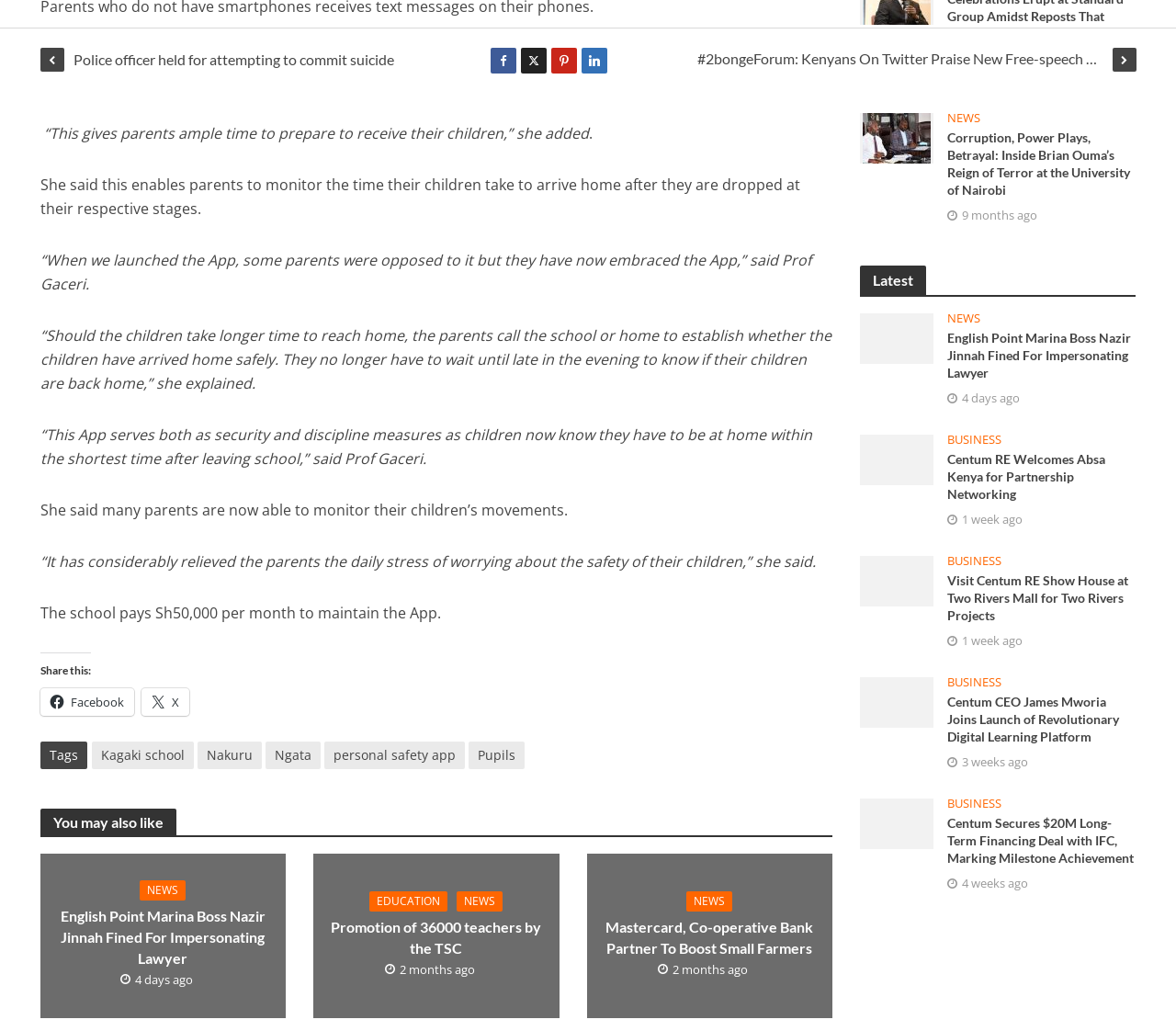Please give a succinct answer to the question in one word or phrase:
How much does the school pay to maintain the App?

Sh50,000 per month